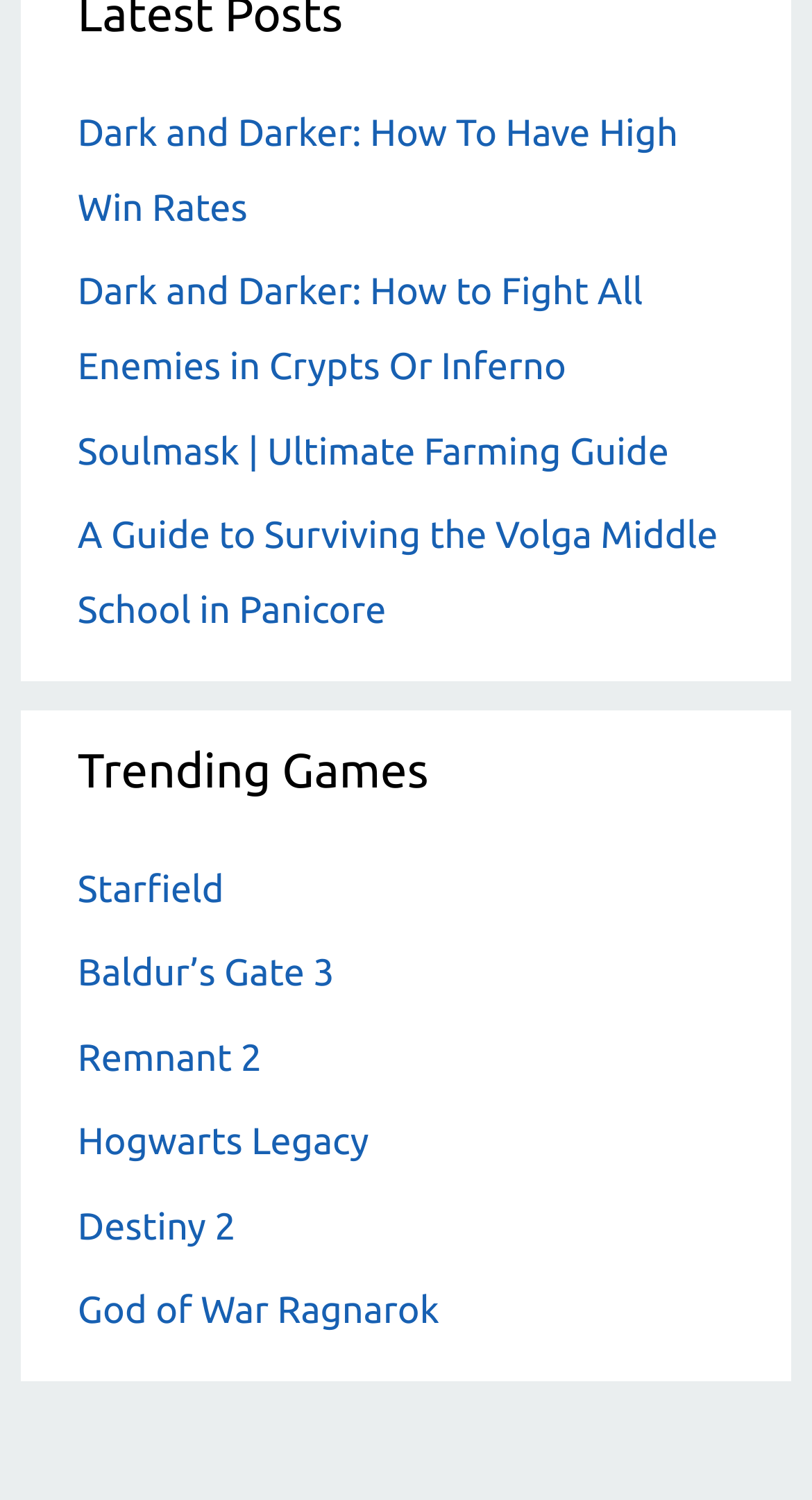Please identify the bounding box coordinates of the clickable area that will allow you to execute the instruction: "go to the fifteenth link".

None